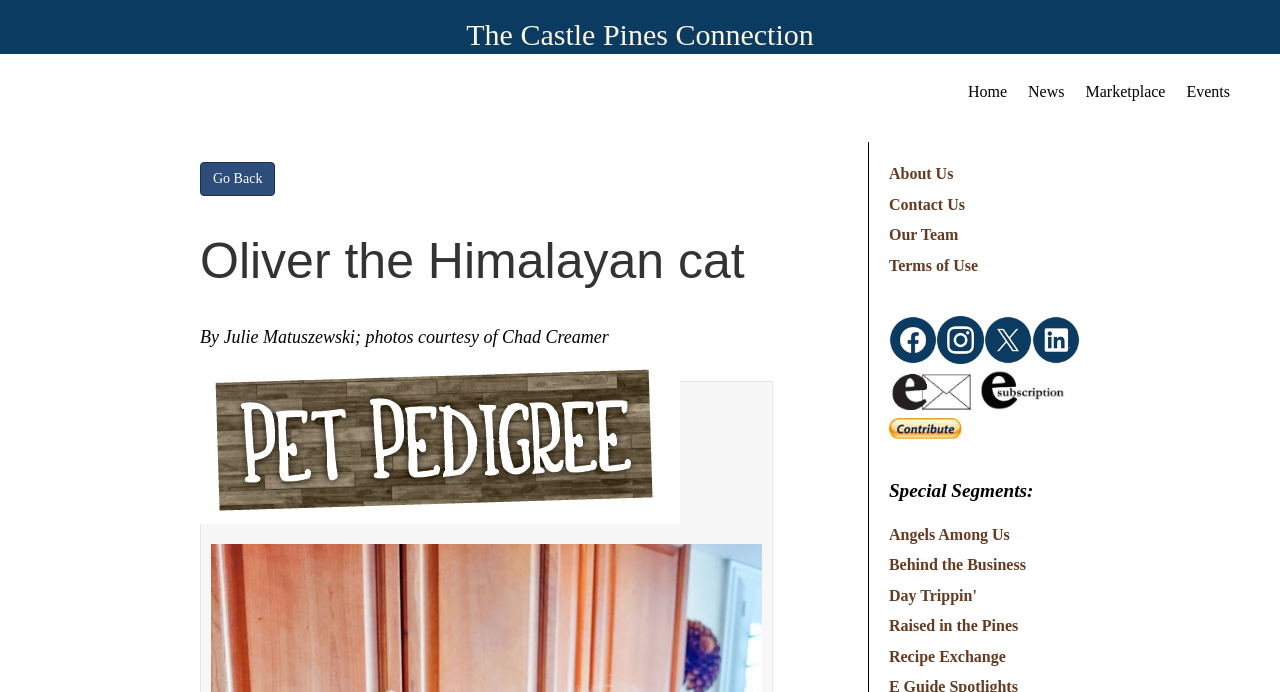Could you indicate the bounding box coordinates of the region to click in order to complete this instruction: "Check the 'Terms and Conditions'".

None